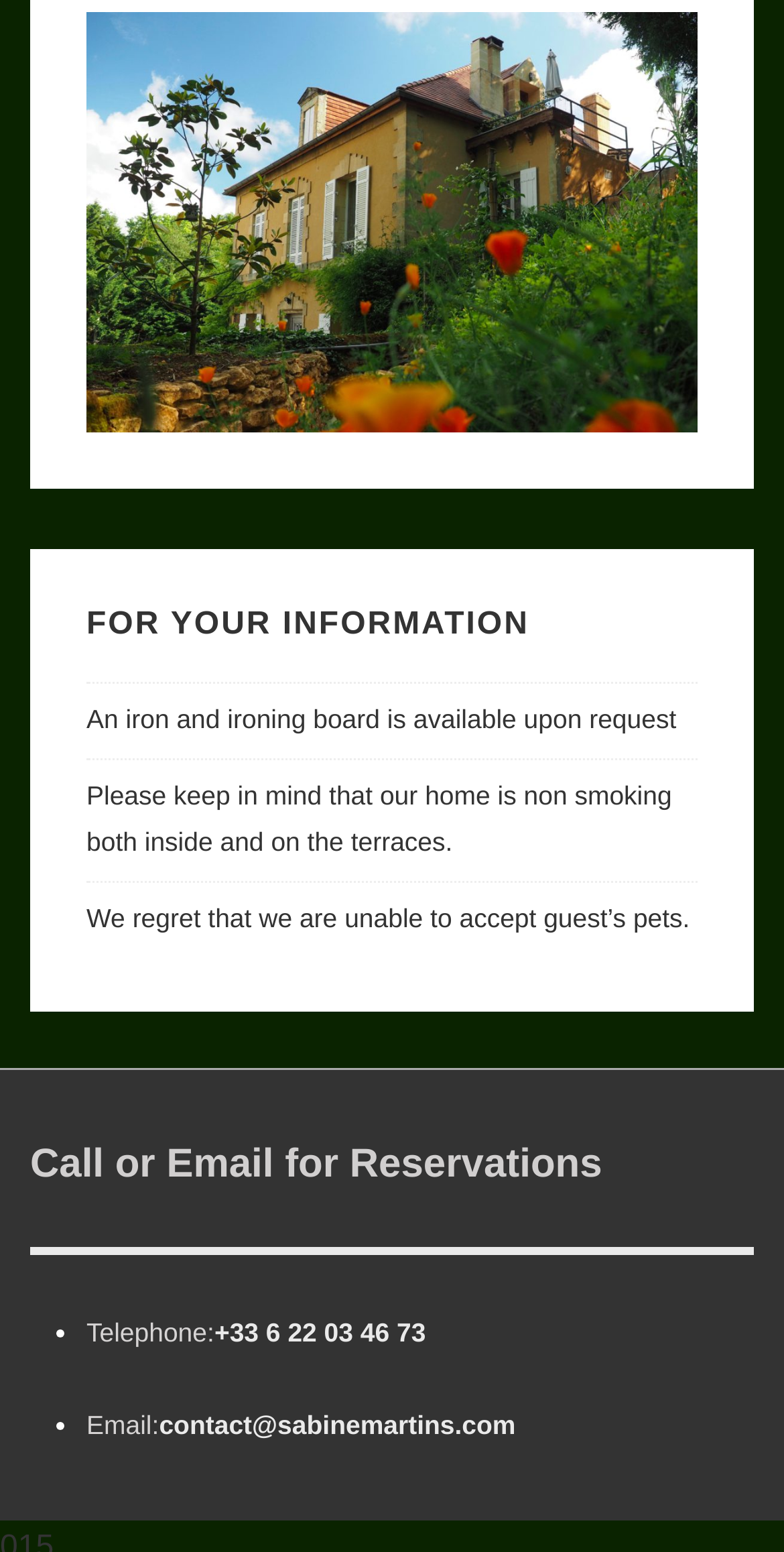What is the email address for reservation?
From the image, respond with a single word or phrase.

contact@sabinemartins.com